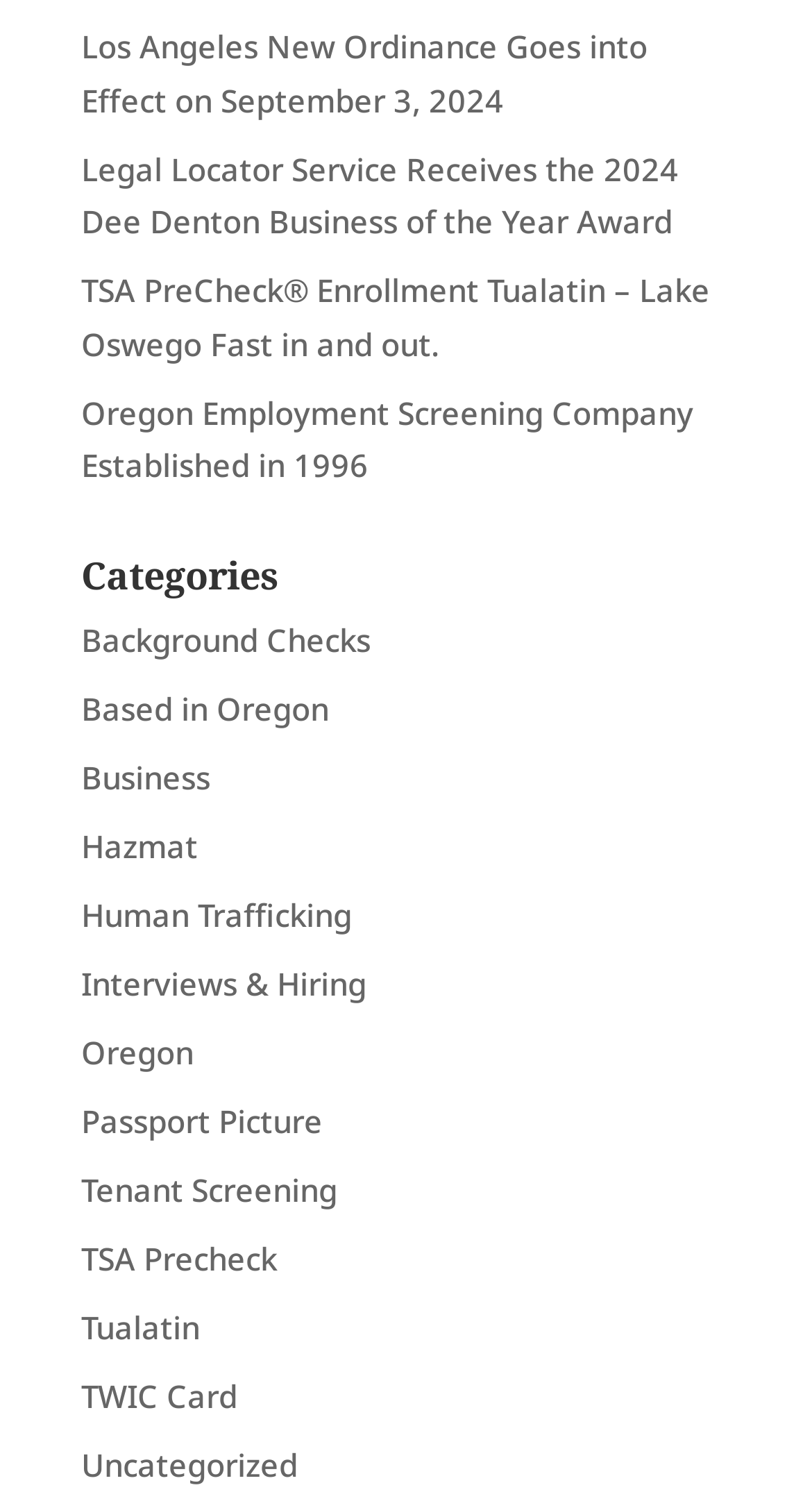Please specify the coordinates of the bounding box for the element that should be clicked to carry out this instruction: "Get information about TSA PreCheck enrollment". The coordinates must be four float numbers between 0 and 1, formatted as [left, top, right, bottom].

[0.1, 0.82, 0.341, 0.847]